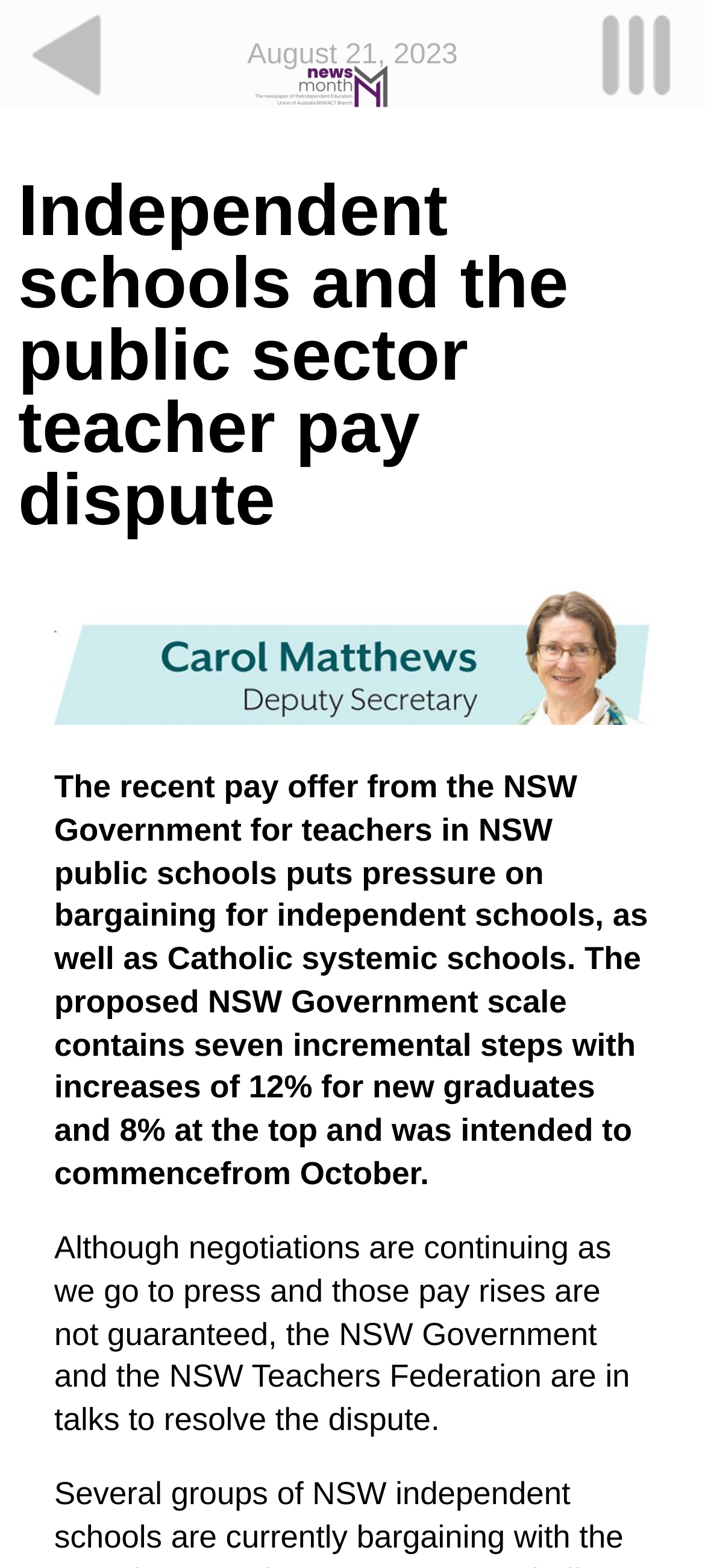Identify the first-level heading on the webpage and generate its text content.

Independent schools and the public sector teacher pay dispute